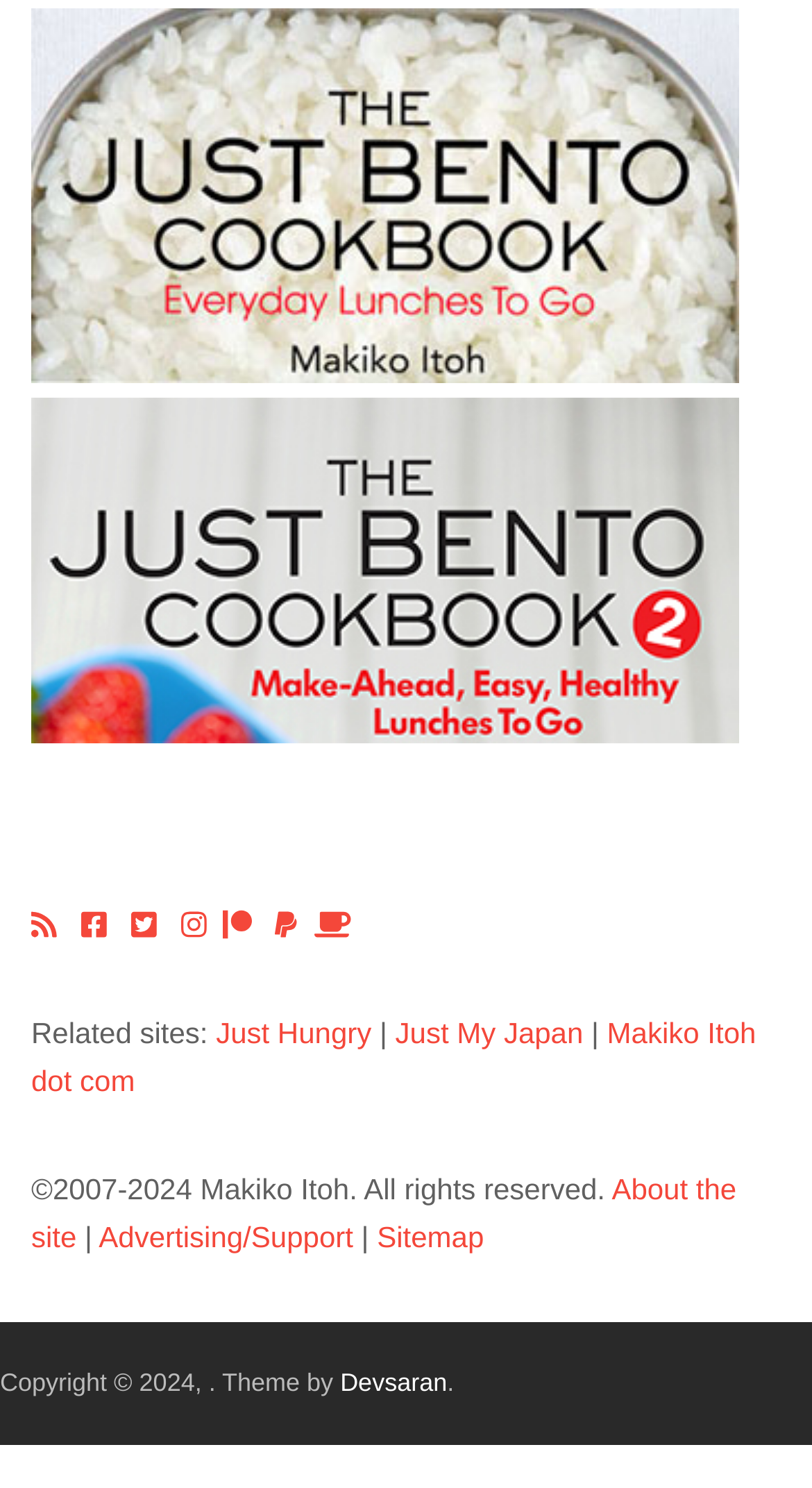Identify the bounding box of the HTML element described as: "Just Hungry".

[0.266, 0.683, 0.457, 0.706]